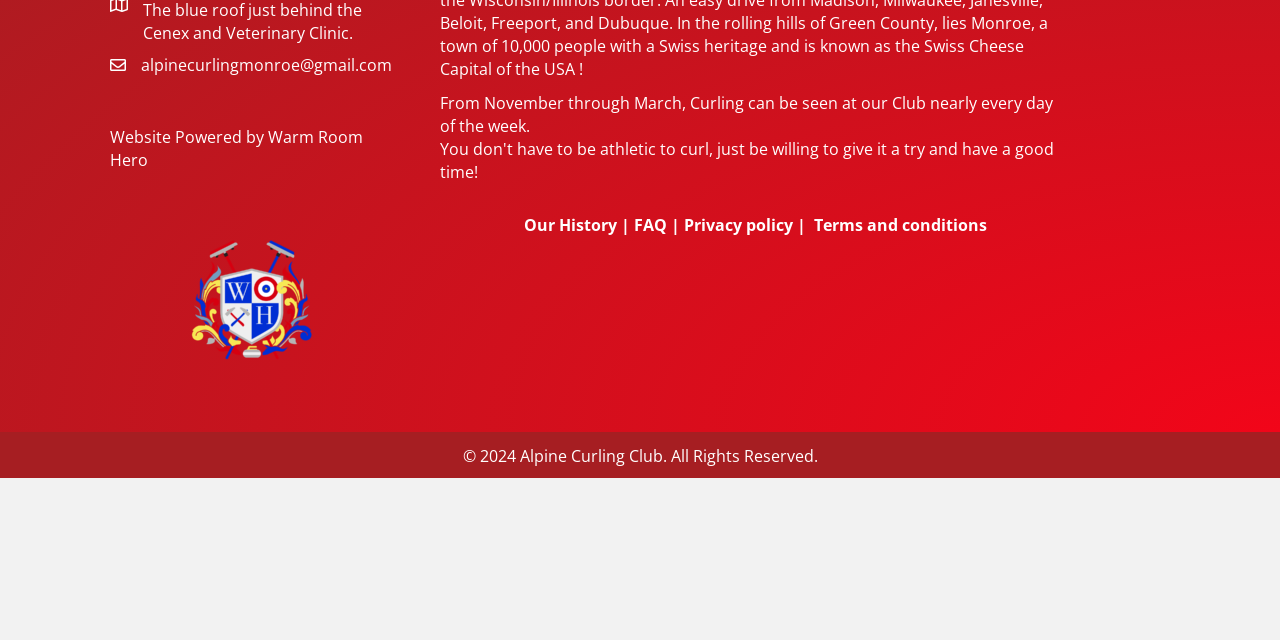Provide the bounding box coordinates of the HTML element this sentence describes: "alt="logo" title="logo"".

[0.141, 0.444, 0.258, 0.478]